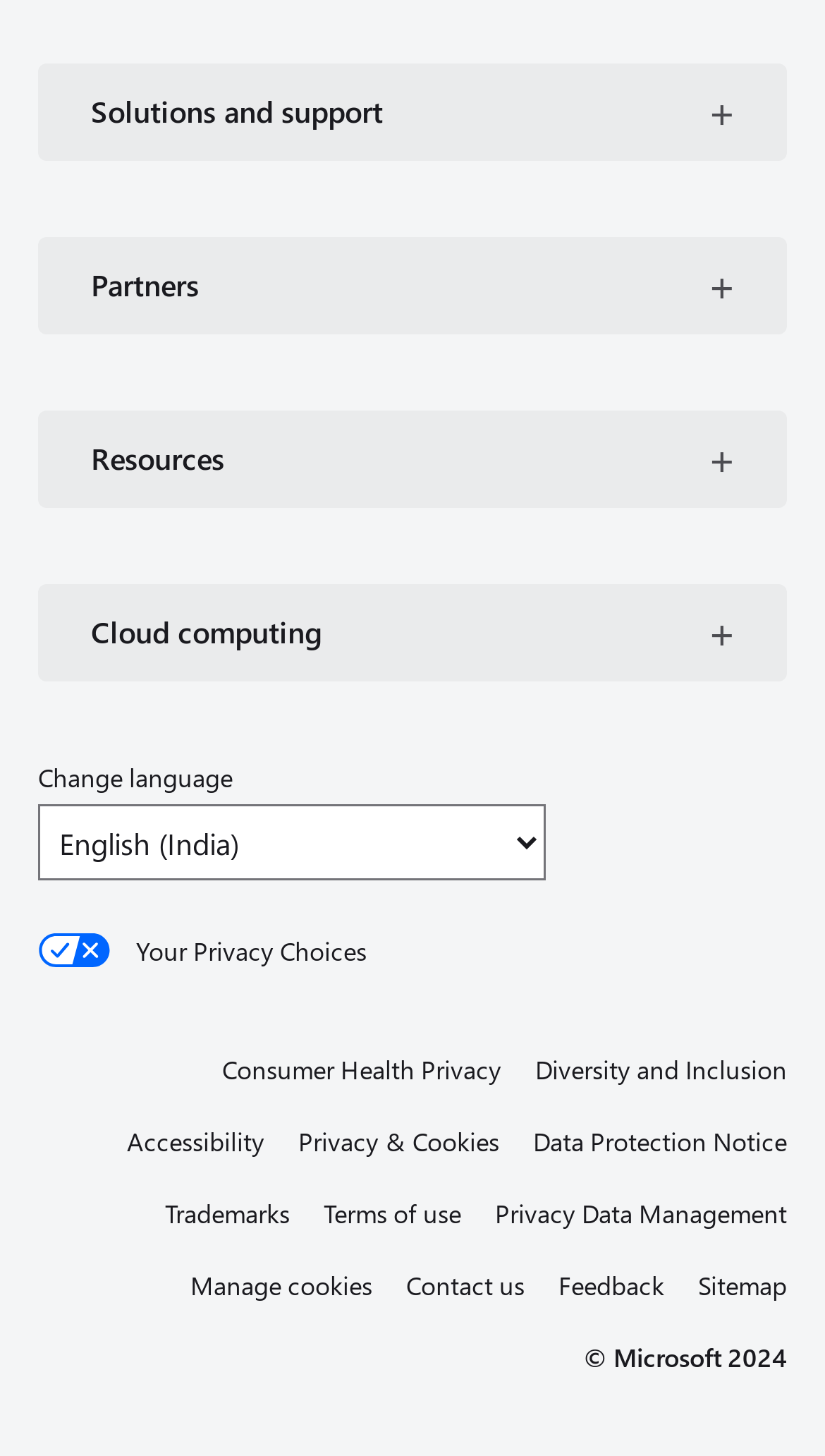How many expandable sections are there in the top navigation bar?
Observe the image and answer the question with a one-word or short phrase response.

4